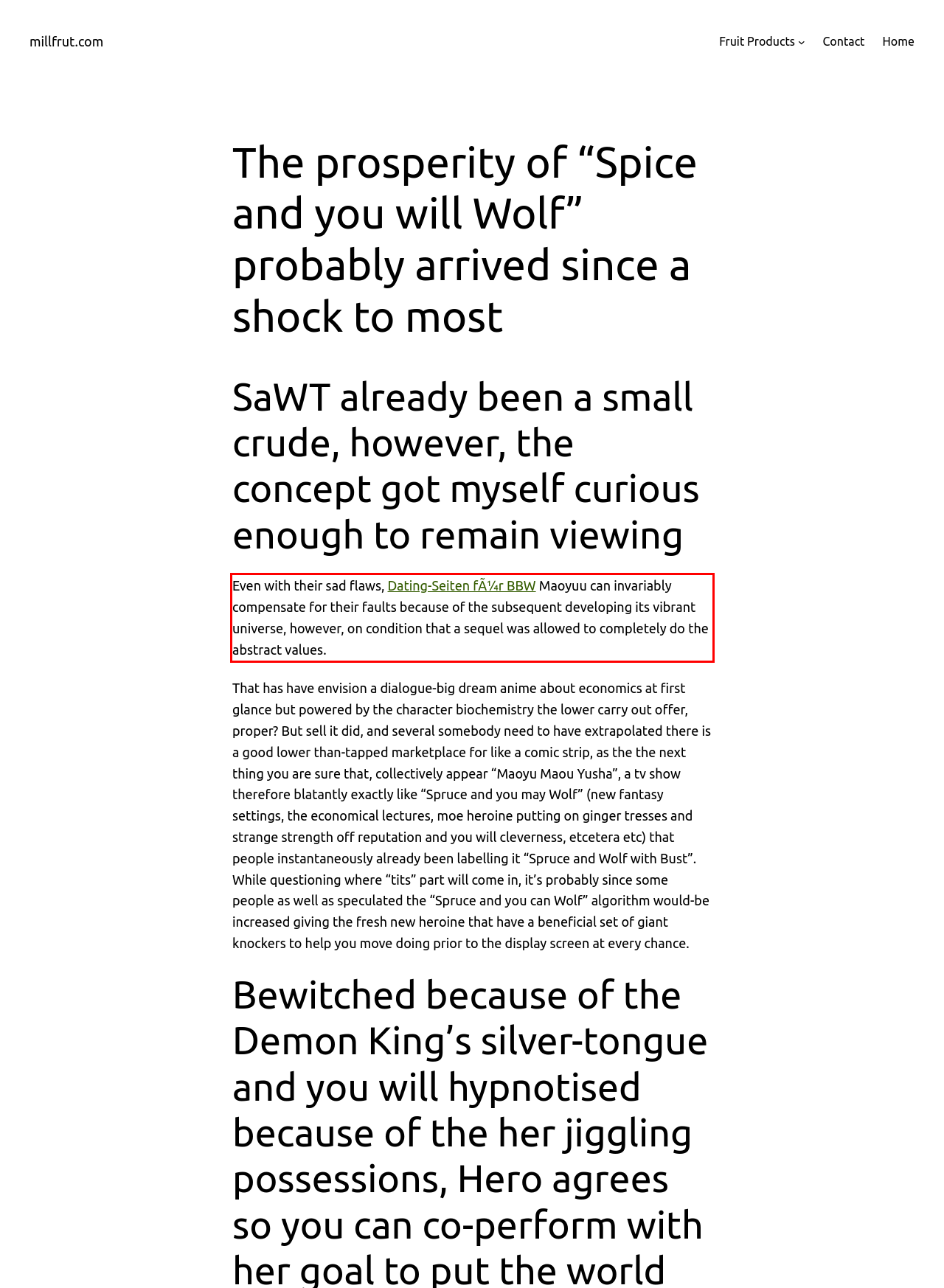Given a screenshot of a webpage containing a red bounding box, perform OCR on the text within this red bounding box and provide the text content.

Even with their sad flaws, Dating-Seiten fÃ¼r BBW Maoyuu can invariably compensate for their faults because of the subsequent developing its vibrant universe, however, on condition that a sequel was allowed to completely do the abstract values.